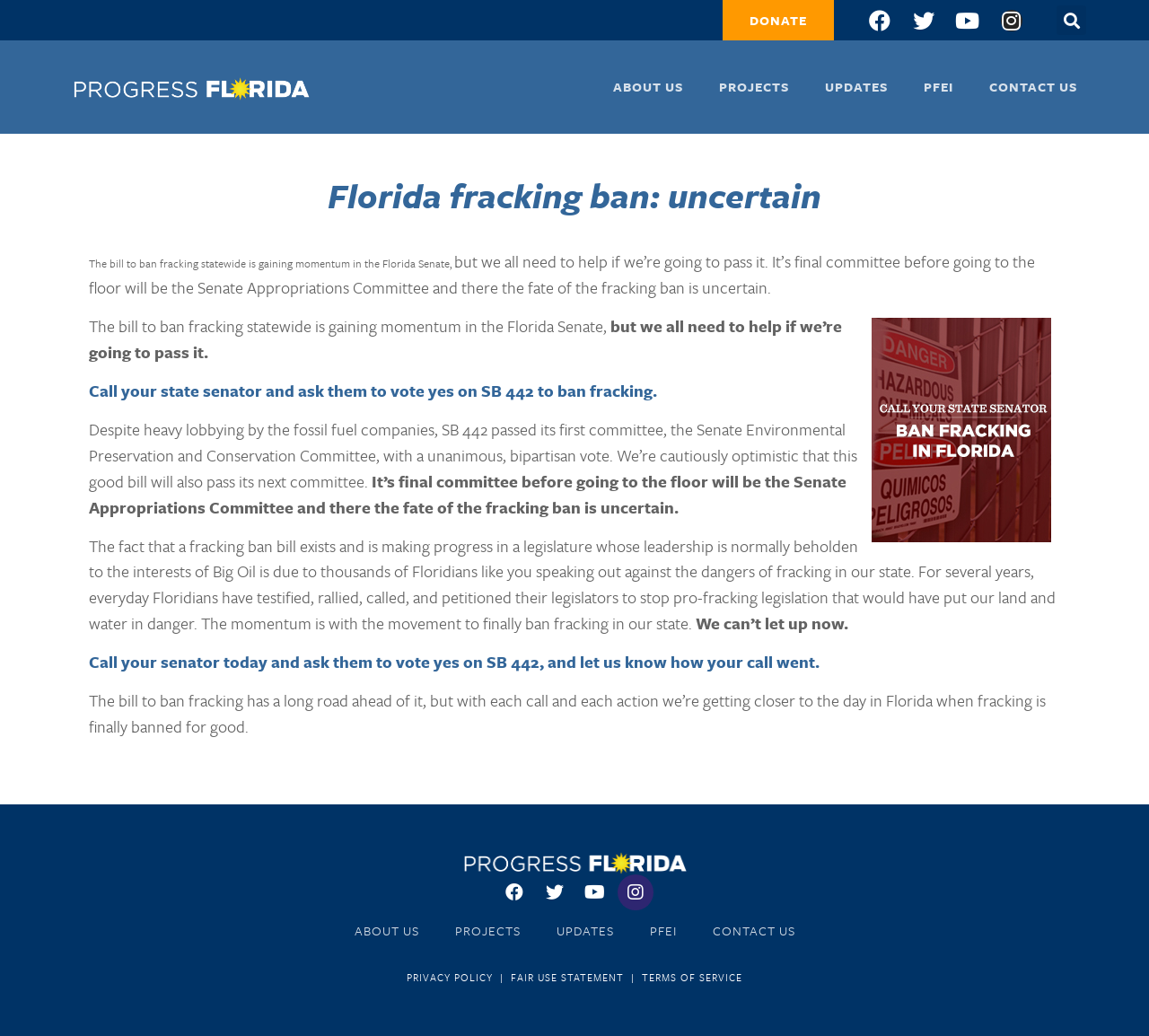Determine the bounding box coordinates of the section to be clicked to follow the instruction: "Contact US". The coordinates should be given as four float numbers between 0 and 1, formatted as [left, top, right, bottom].

[0.861, 0.064, 0.938, 0.104]